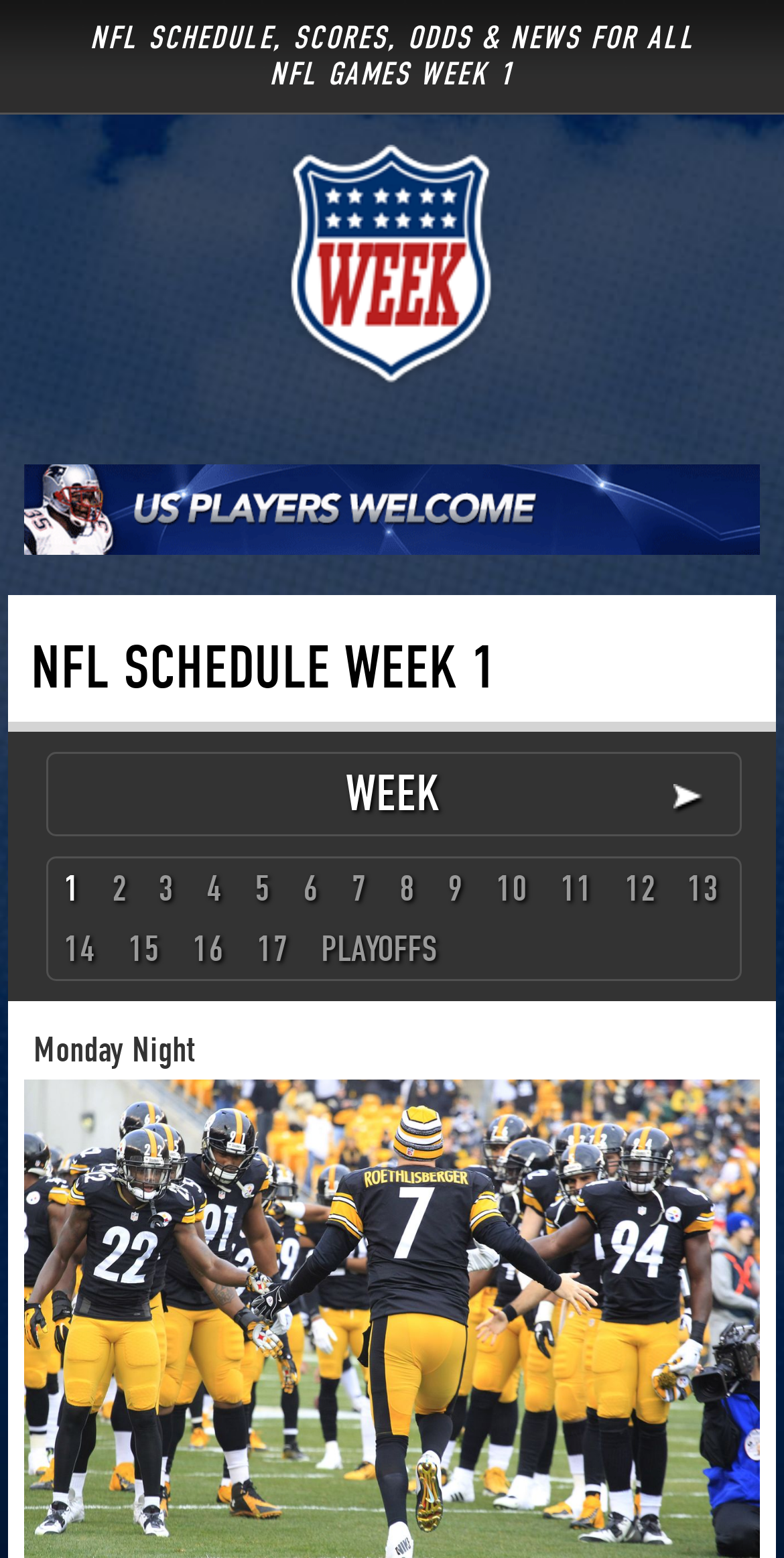Specify the bounding box coordinates of the area to click in order to execute this command: 'View game 1'. The coordinates should consist of four float numbers ranging from 0 to 1, and should be formatted as [left, top, right, bottom].

[0.081, 0.558, 0.102, 0.583]